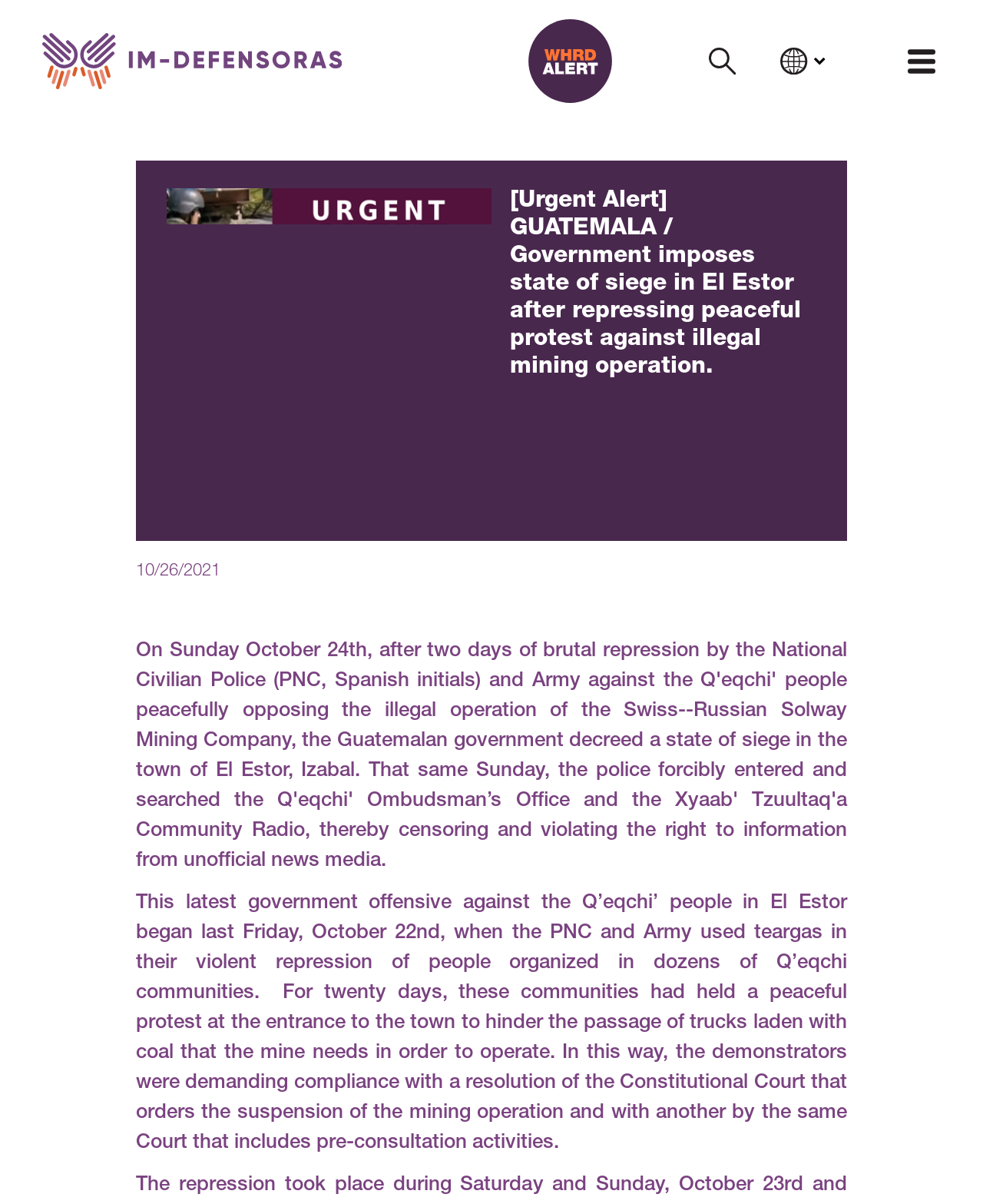Produce a meticulous description of the webpage.

The webpage appears to be a news article or alert about a recent event in Guatemala. At the top, there is a prominent heading that reads "[Urgent Alert] GUATEMALA / Government imposes state of siege in El Estor after repressing peaceful protest against illegal mining operation." Below this heading, there is a timestamp indicating that the article was published on October 26th, 2021.

To the left of the heading, there is a small image, likely a logo or icon, accompanied by a link. On the right side of the heading, there is another link with an SVG icon containing the text "WHRD" and "ALERT".

The main content of the article is a block of text that describes the situation in El Estor, Guatemala, where the government has imposed a state of siege after repressing a peaceful protest against an illegal mining operation. The text explains that the protest had been ongoing for 20 days, with demonstrators demanding compliance with court resolutions to suspend the mining operation.

There are also several checkboxes and hidden label texts scattered throughout the page, but they do not appear to be part of the main content.